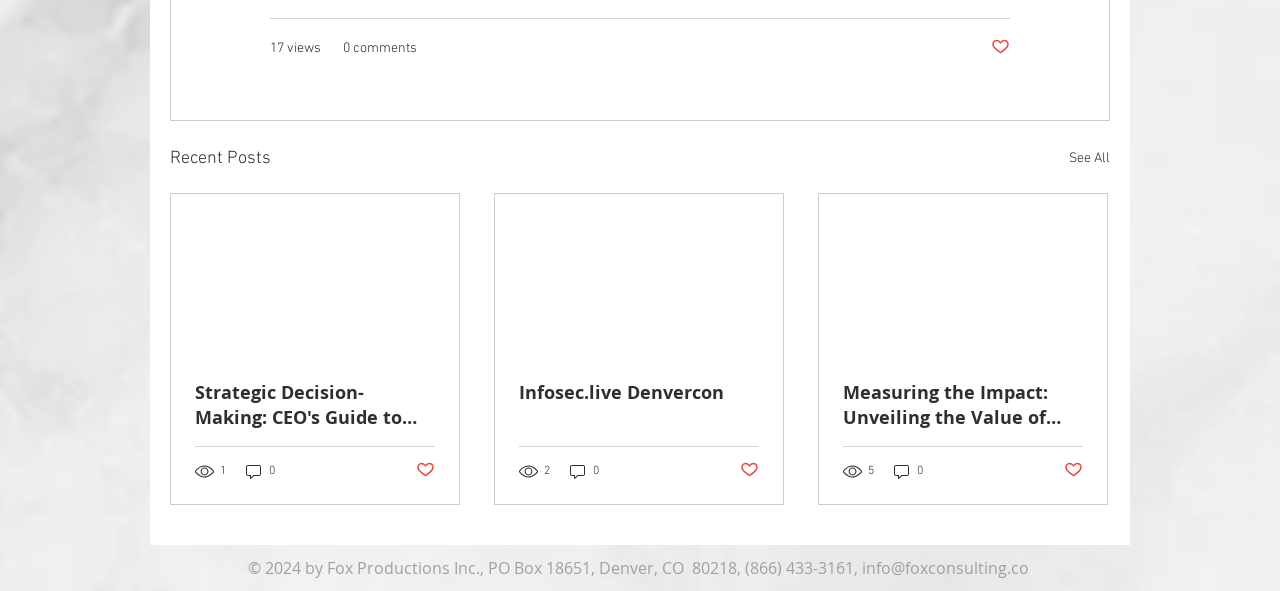Answer the following in one word or a short phrase: 
What is the title of the section above the posts?

Recent Posts